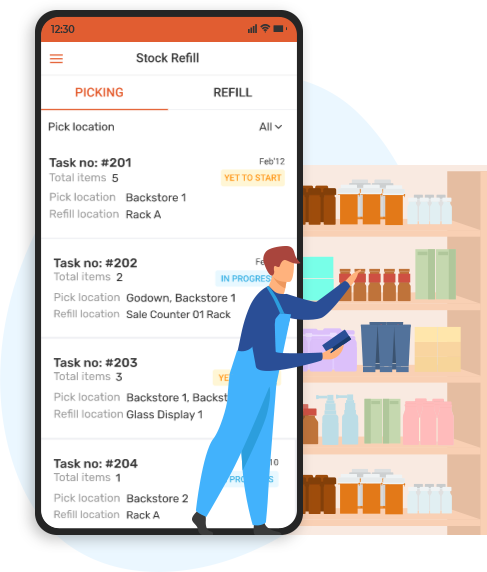Please give a succinct answer to the question in one word or phrase:
What is the purpose of the 'Stock Refill' app?

Streamline inventory management